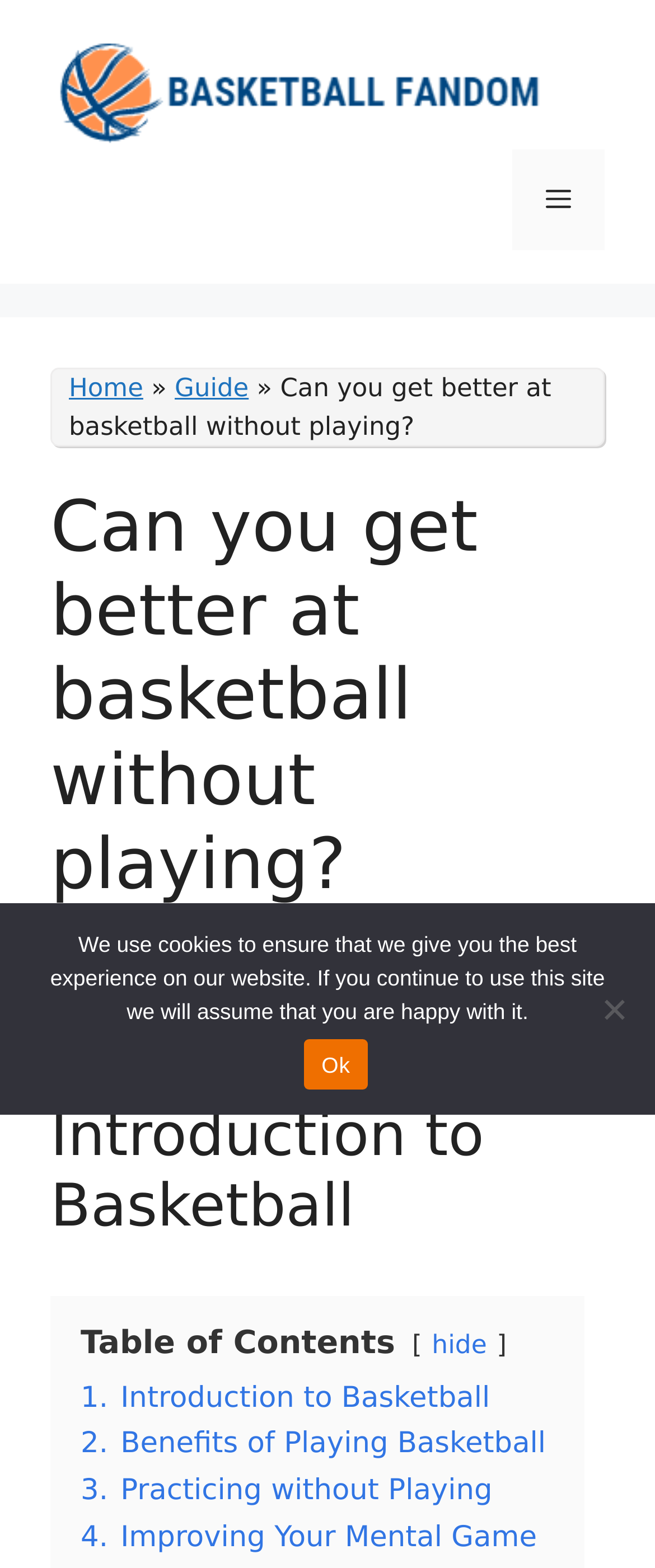Locate the bounding box coordinates of the item that should be clicked to fulfill the instruction: "Visit the 'James Jordan' profile".

[0.077, 0.595, 0.801, 0.655]